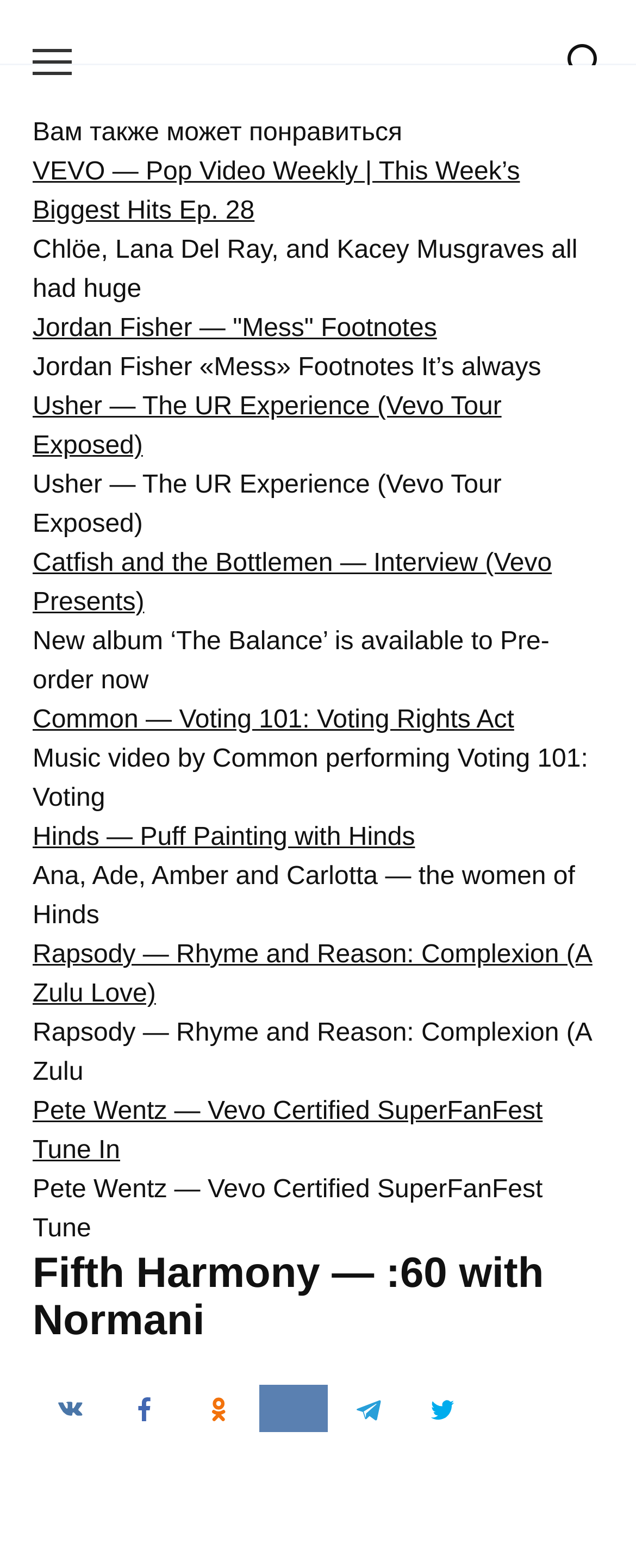Respond to the following question with a brief word or phrase:
Is the webpage in a language other than English?

Yes